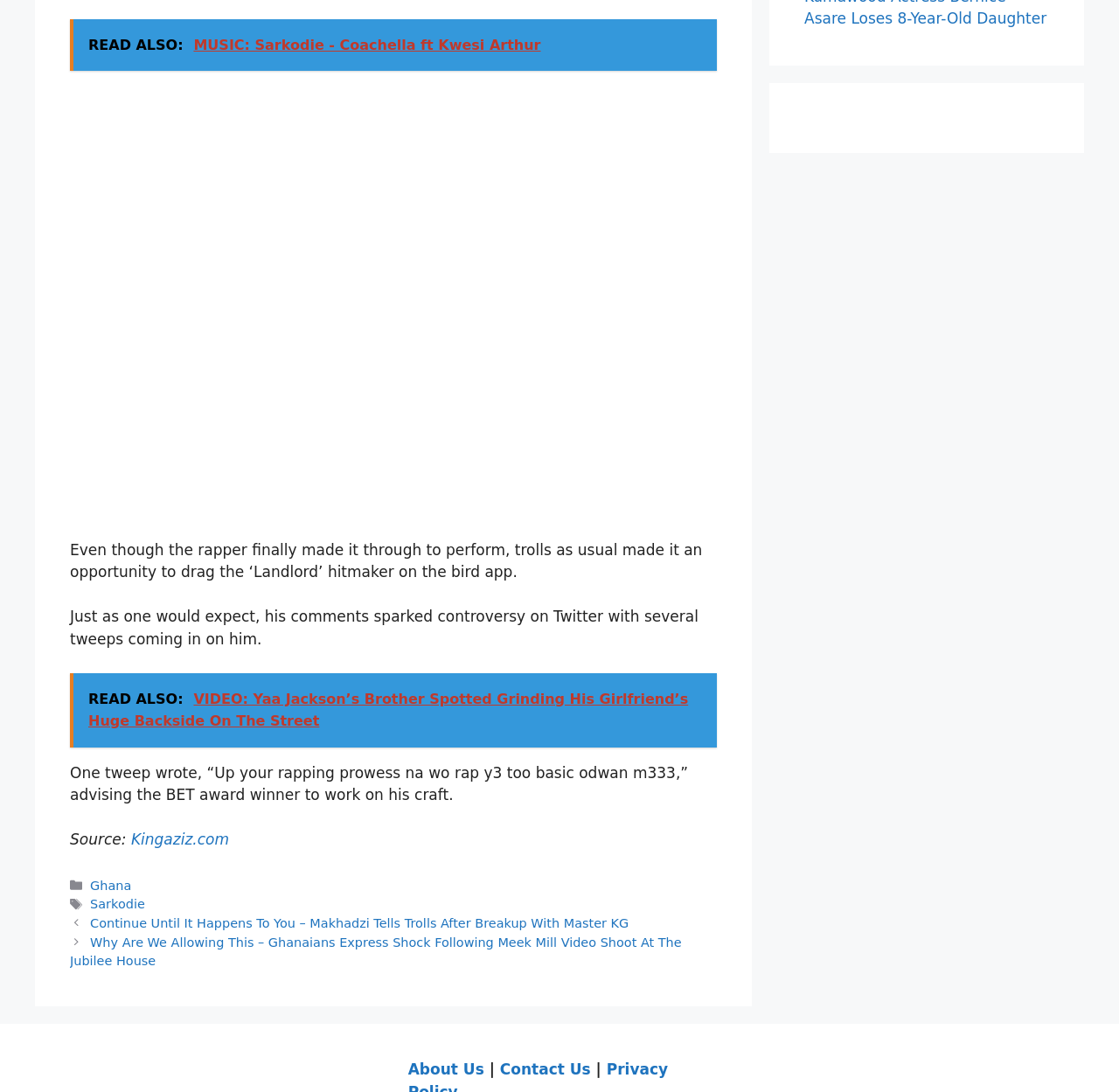Reply to the question with a single word or phrase:
What is the purpose of the 'Posts' section?

To navigate to other articles